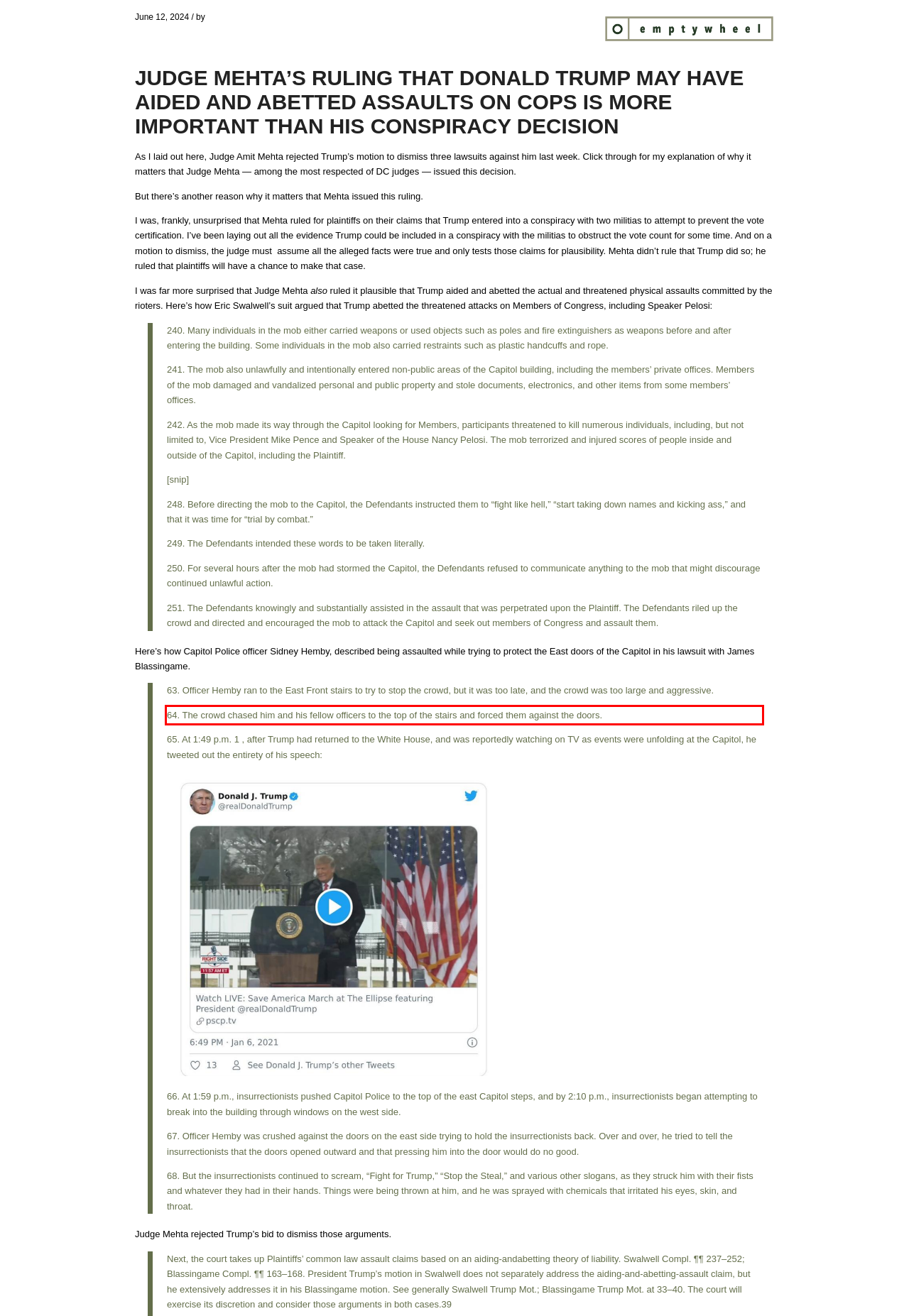Please look at the screenshot provided and find the red bounding box. Extract the text content contained within this bounding box.

64. The crowd chased him and his fellow officers to the top of the stairs and forced them against the doors.